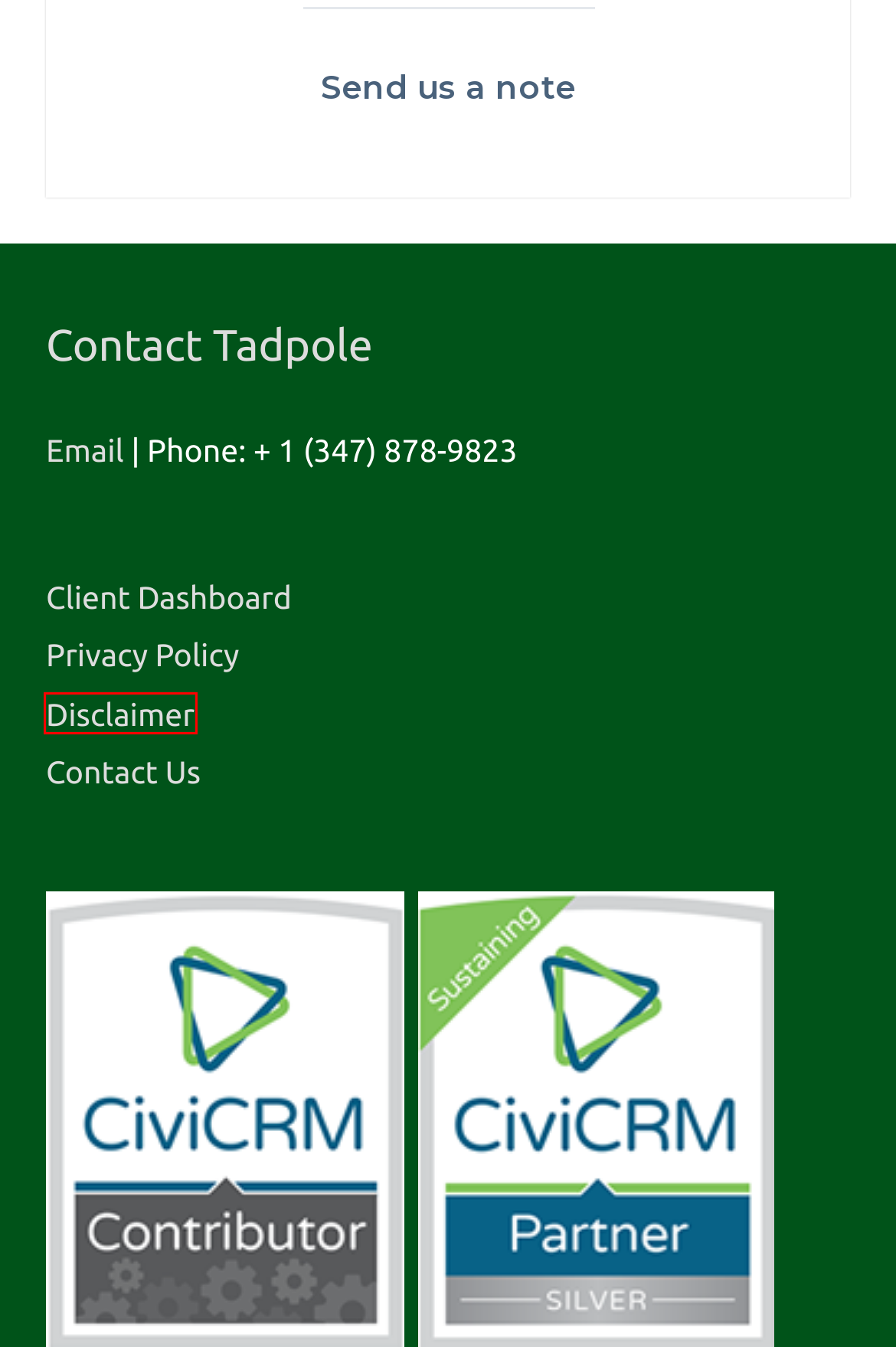You have a screenshot of a webpage, and a red bounding box highlights an element. Select the webpage description that best fits the new page after clicking the element within the bounding box. Options are:
A. Adjusting Your Organization During a Pandemic | Tadpole Collective
B. Caldera Forms CiviCRM (CFC) for Membership Registration and Donations | Tadpole Collective
C. Disclaimer | Tadpole Collective
D. Contact Tadpole for your WordPress development and support needs. | Tadpole Collective
E. Melissa | Tadpole Collective
F. Blog | Tadpole Collective
G. CiviCRM | Tadpole Collective
H. We respect your privacy! | Tadpole Collective

C